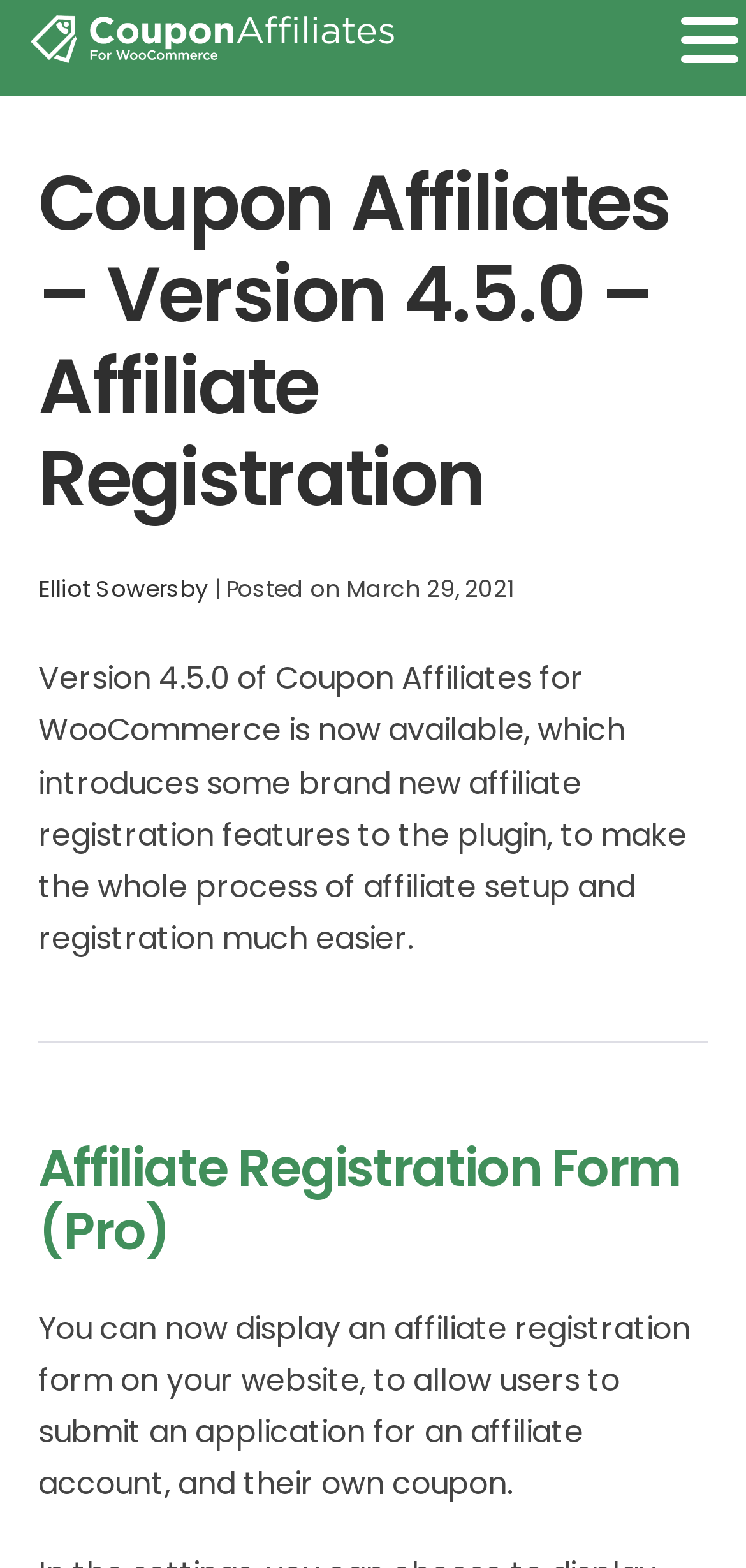Given the description: "Try for free", determine the bounding box coordinates of the UI element. The coordinates should be formatted as four float numbers between 0 and 1, [left, top, right, bottom].

[0.026, 0.162, 1.0, 0.21]